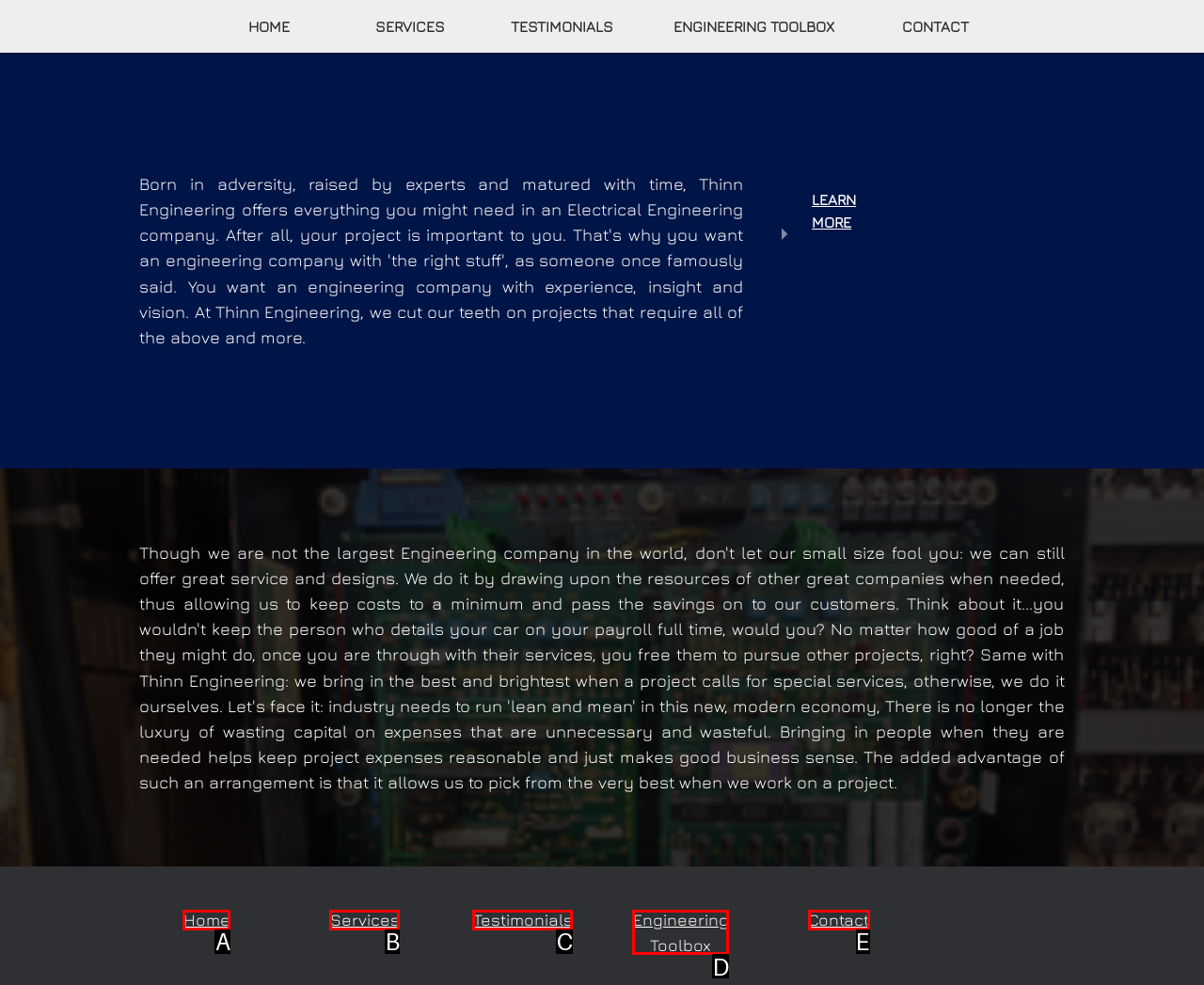Determine which option matches the description: Testimonials. Answer using the letter of the option.

C